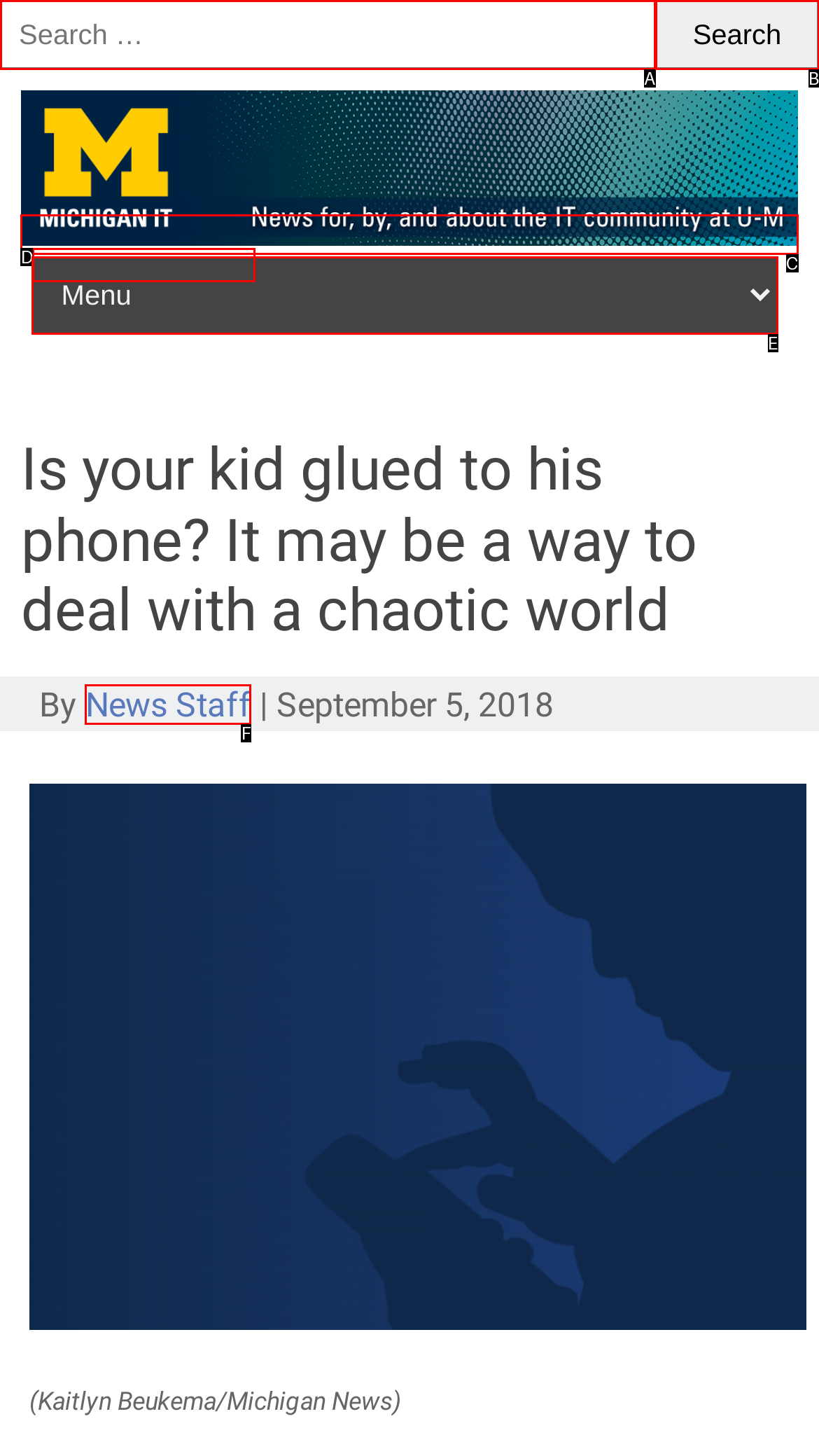Using the provided description: News Staff, select the HTML element that corresponds to it. Indicate your choice with the option's letter.

F